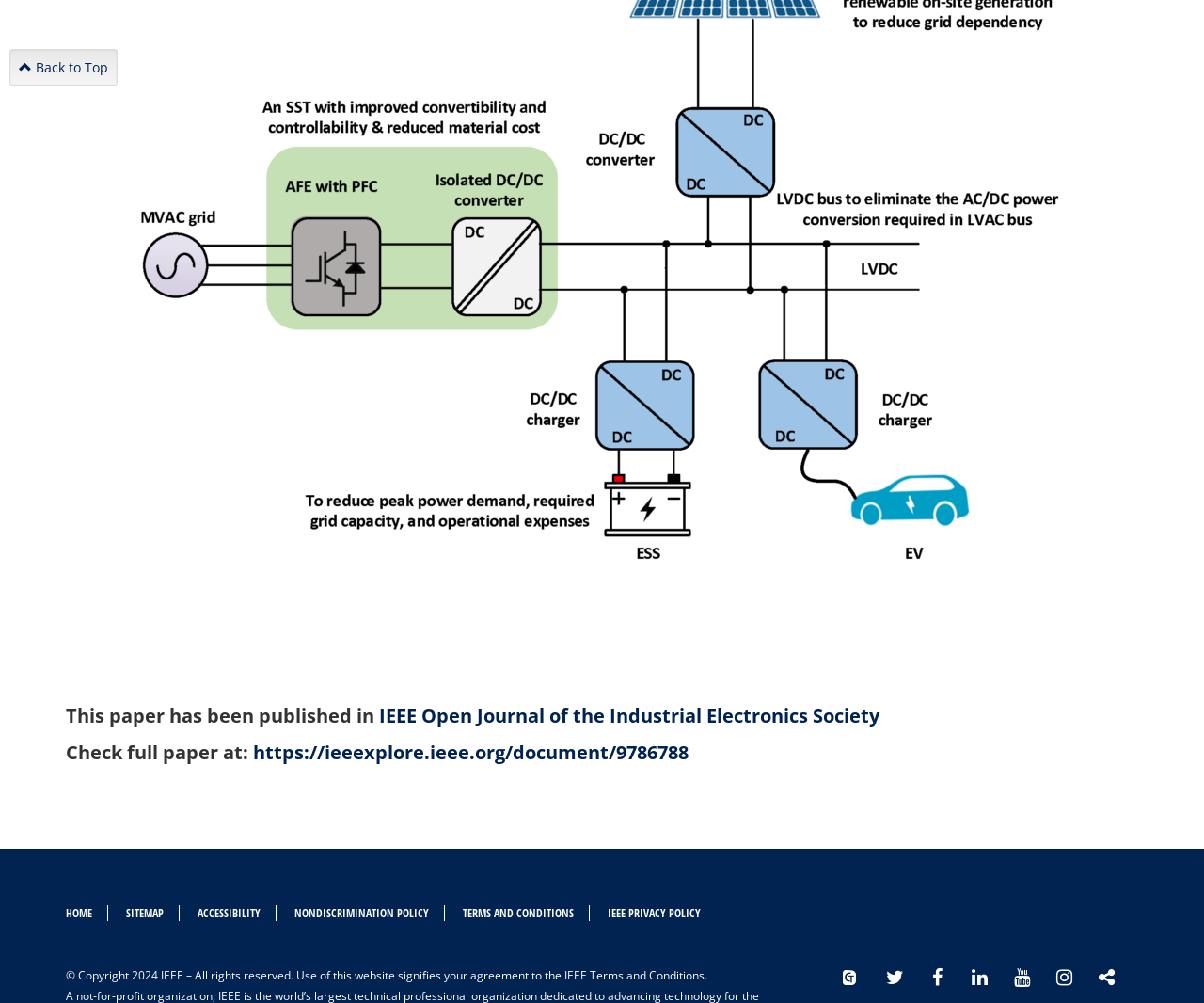Extract the bounding box coordinates for the UI element described by the text: "https://ieeexplore.ieee.org/document/9786788". The coordinates should be in the form of [left, top, right, bottom] with values between 0 and 1.

[0.21, 0.737, 0.572, 0.763]